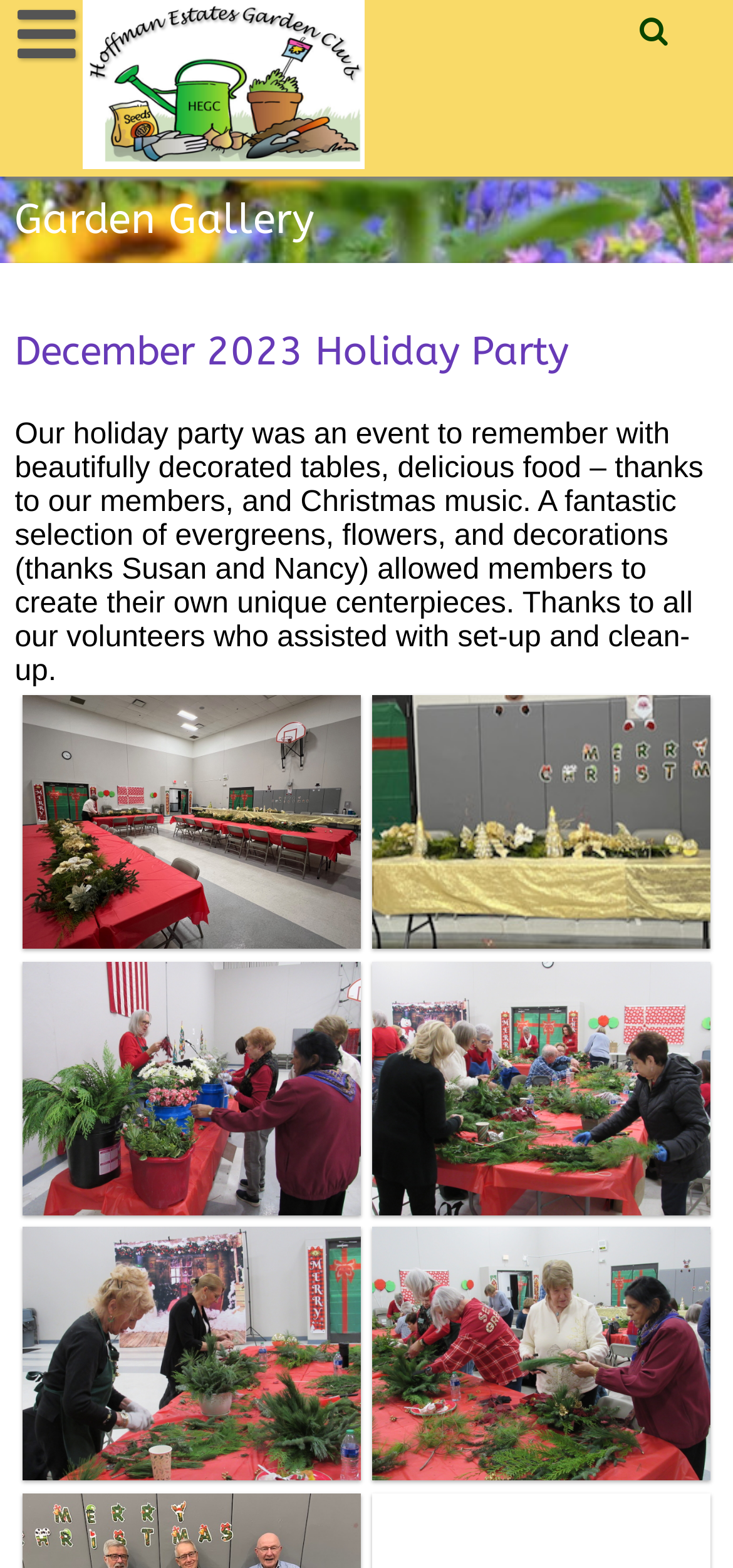Respond to the question below with a single word or phrase: What is the name of the garden club?

Hoffman Estates Garden Club